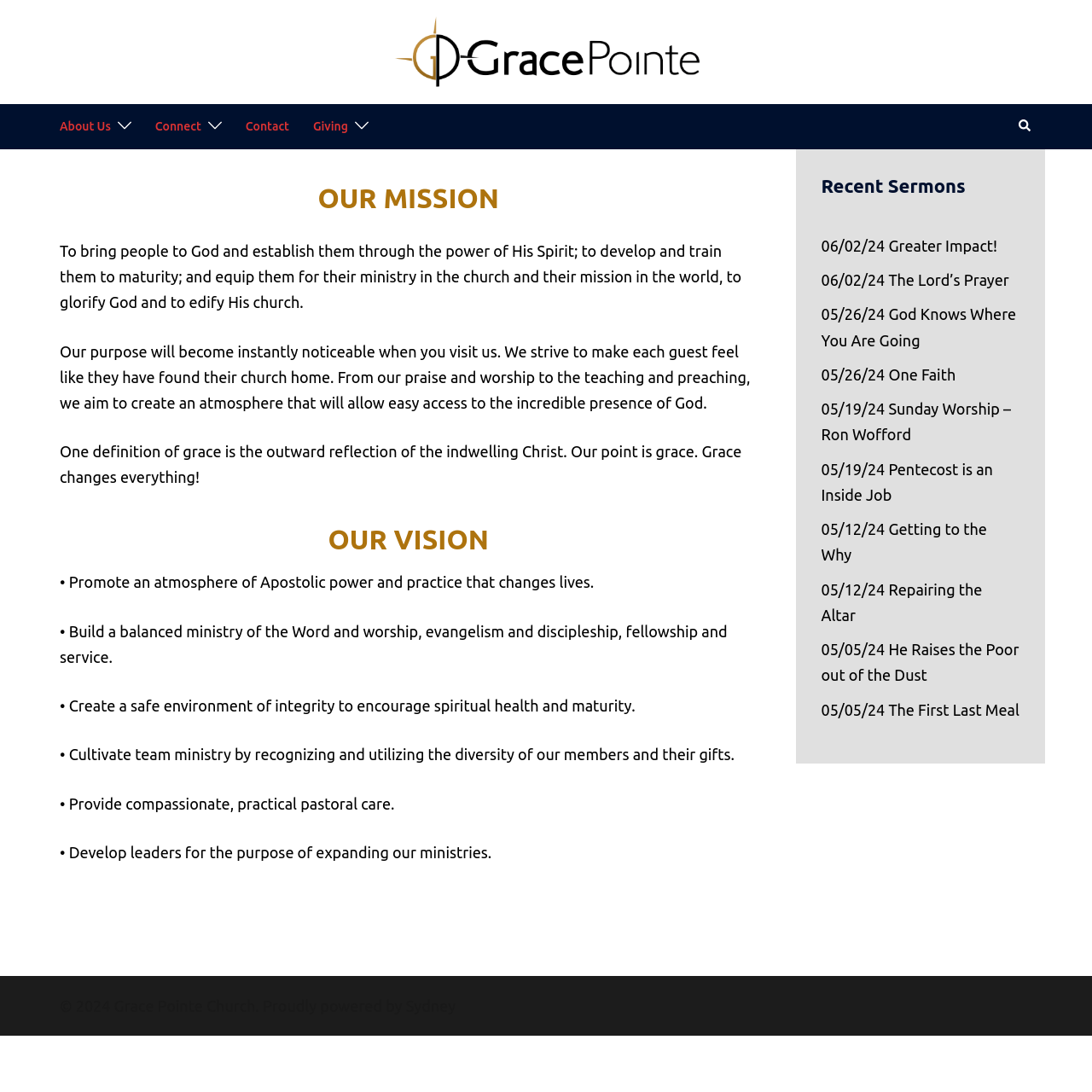Utilize the information from the image to answer the question in detail:
Who powers the church's website?

The information about who powers the church's website can be found at the bottom of the webpage, where it is written as 'Proudly powered by Sydney'.